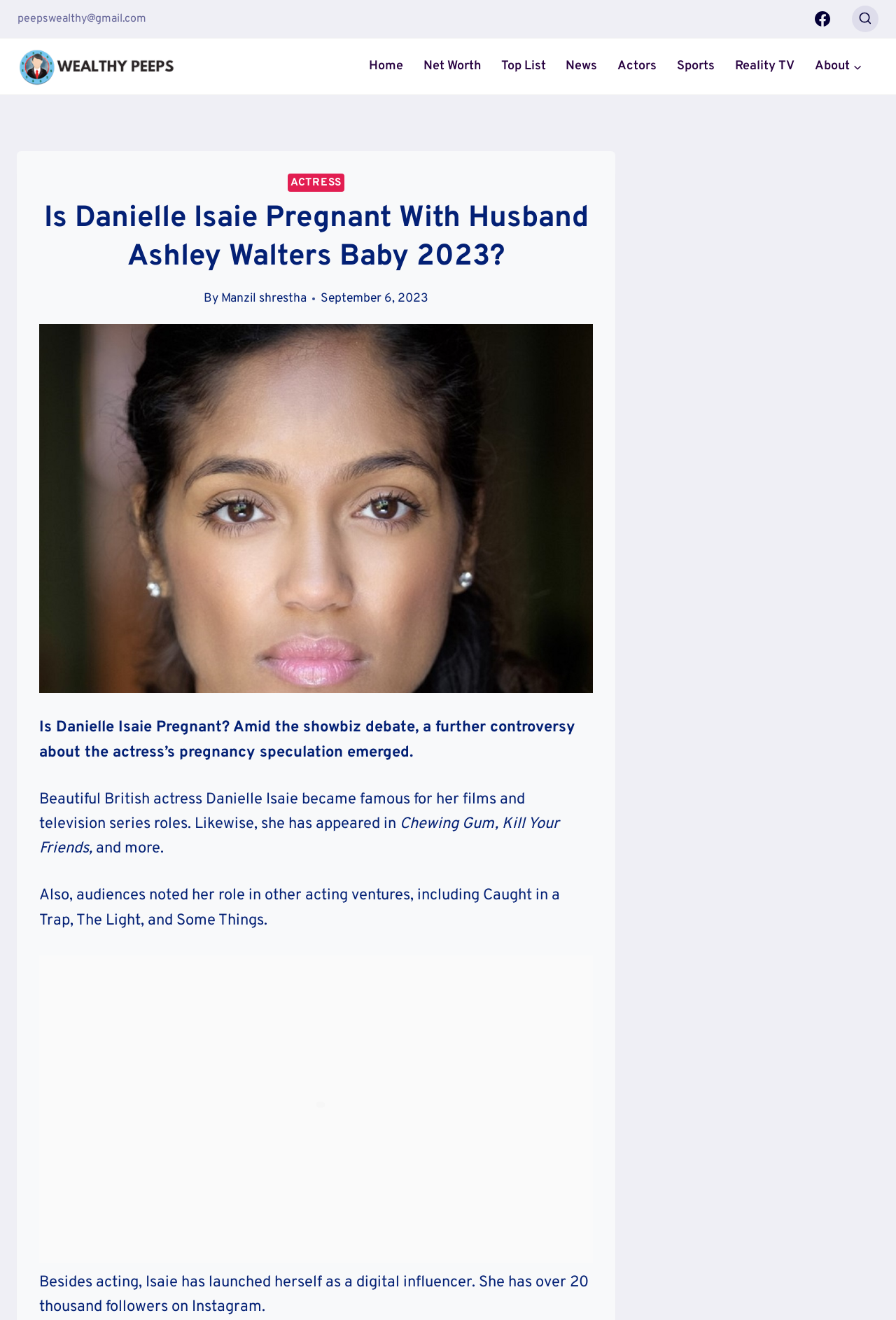How many followers does Danielle Isaie have on Instagram? Please answer the question using a single word or phrase based on the image.

Over 20 thousand